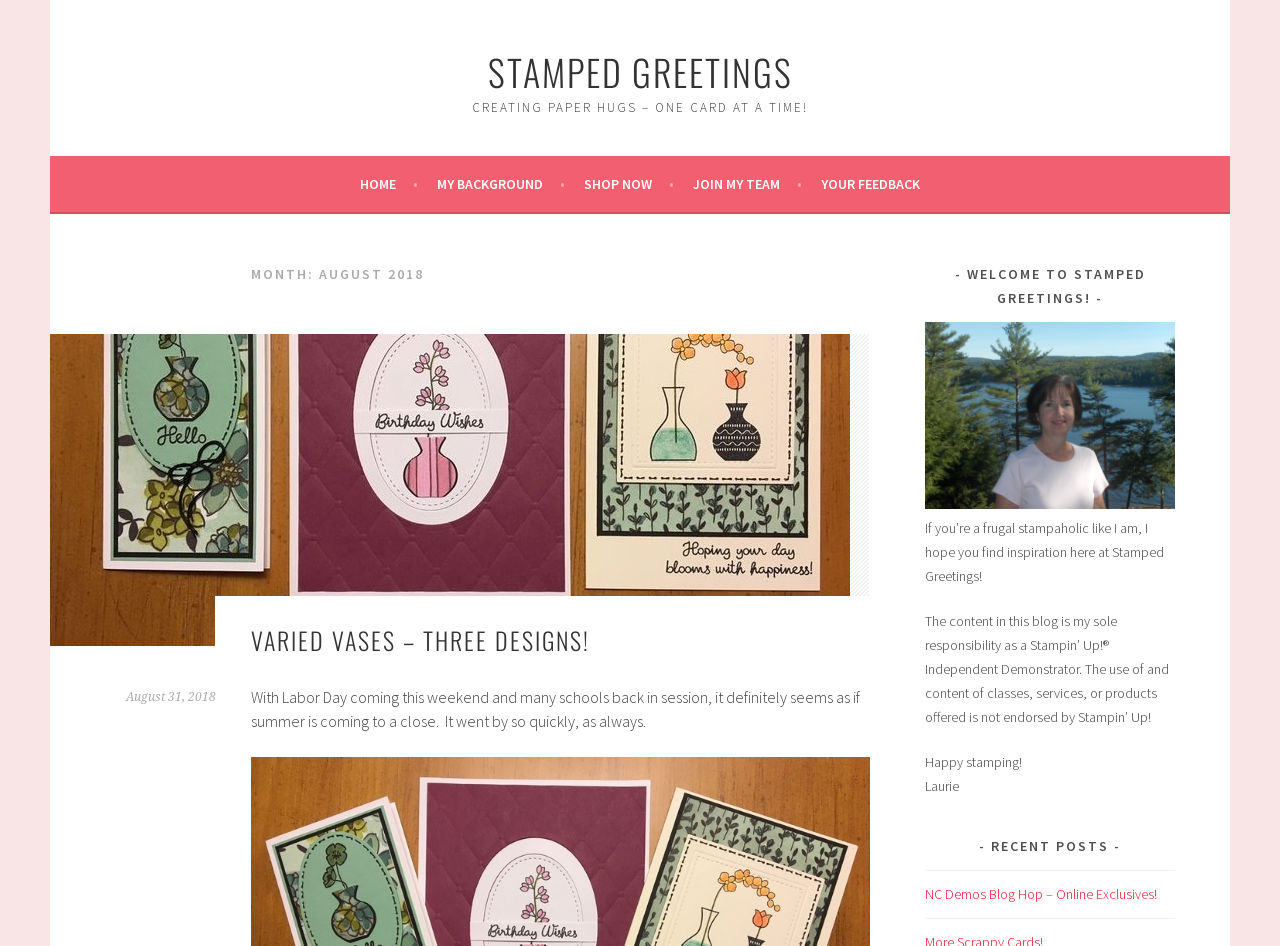Find the bounding box of the UI element described as: "Varied Vases – Three Designs!". The bounding box coordinates should be given as four float values between 0 and 1, i.e., [left, top, right, bottom].

[0.196, 0.658, 0.461, 0.696]